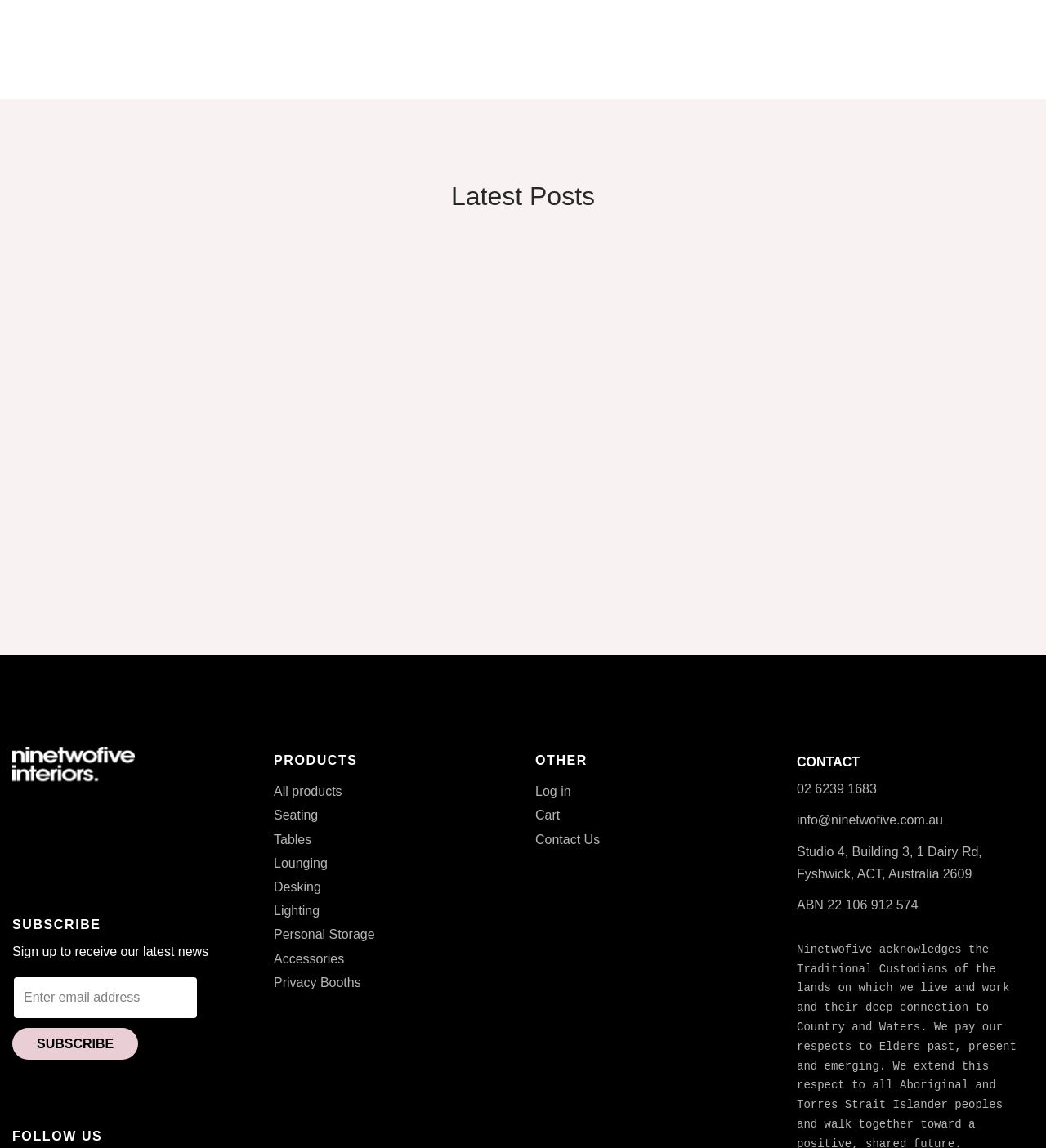Please specify the bounding box coordinates in the format (top-left x, top-left y, bottom-right x, bottom-right y), with values ranging from 0 to 1. Identify the bounding box for the UI component described as follows: value="Subscribe"

[0.012, 0.895, 0.132, 0.923]